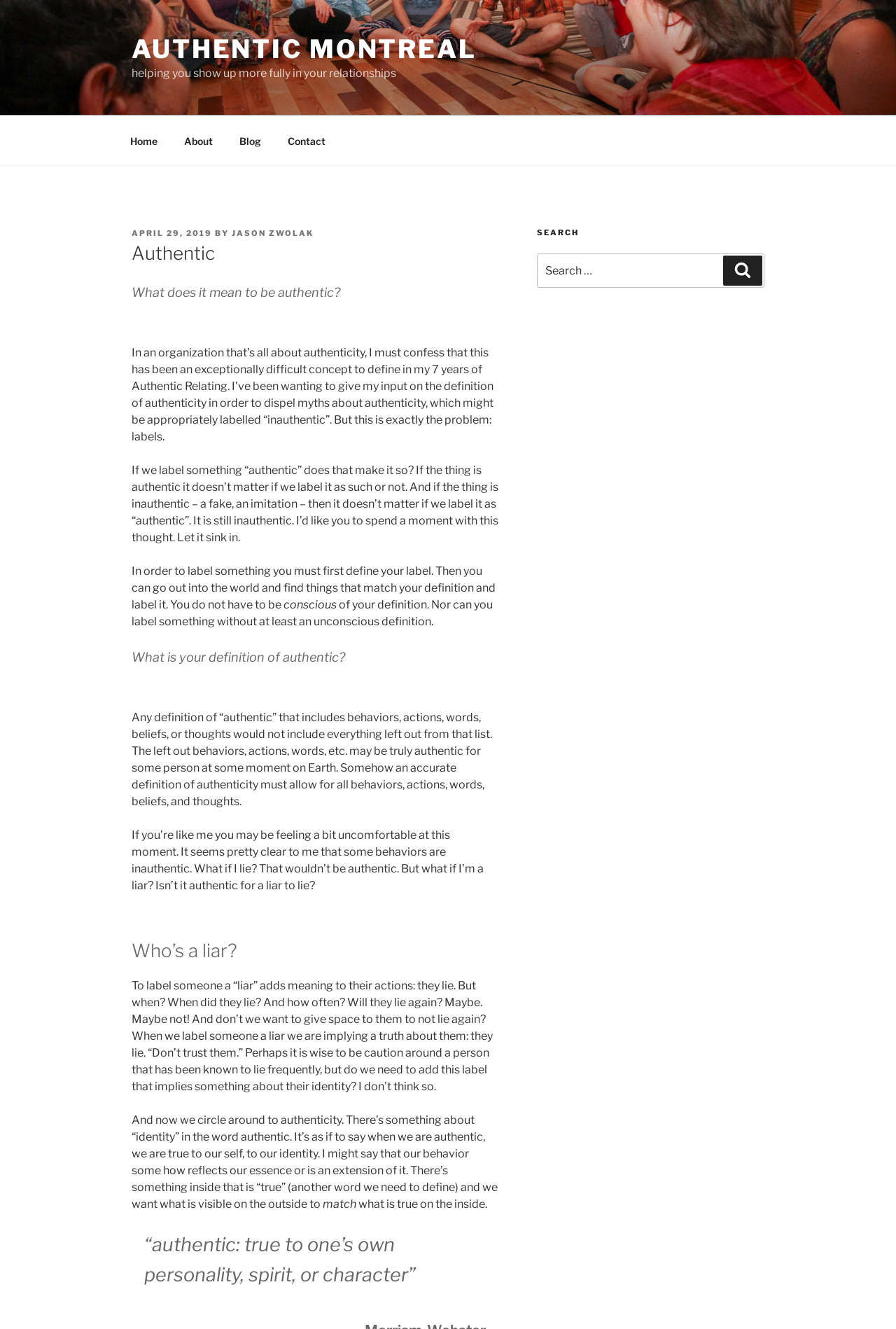Locate the bounding box coordinates of the clickable area to execute the instruction: "Click on the 'APRIL 29, 2019' link". Provide the coordinates as four float numbers between 0 and 1, represented as [left, top, right, bottom].

[0.147, 0.172, 0.237, 0.179]